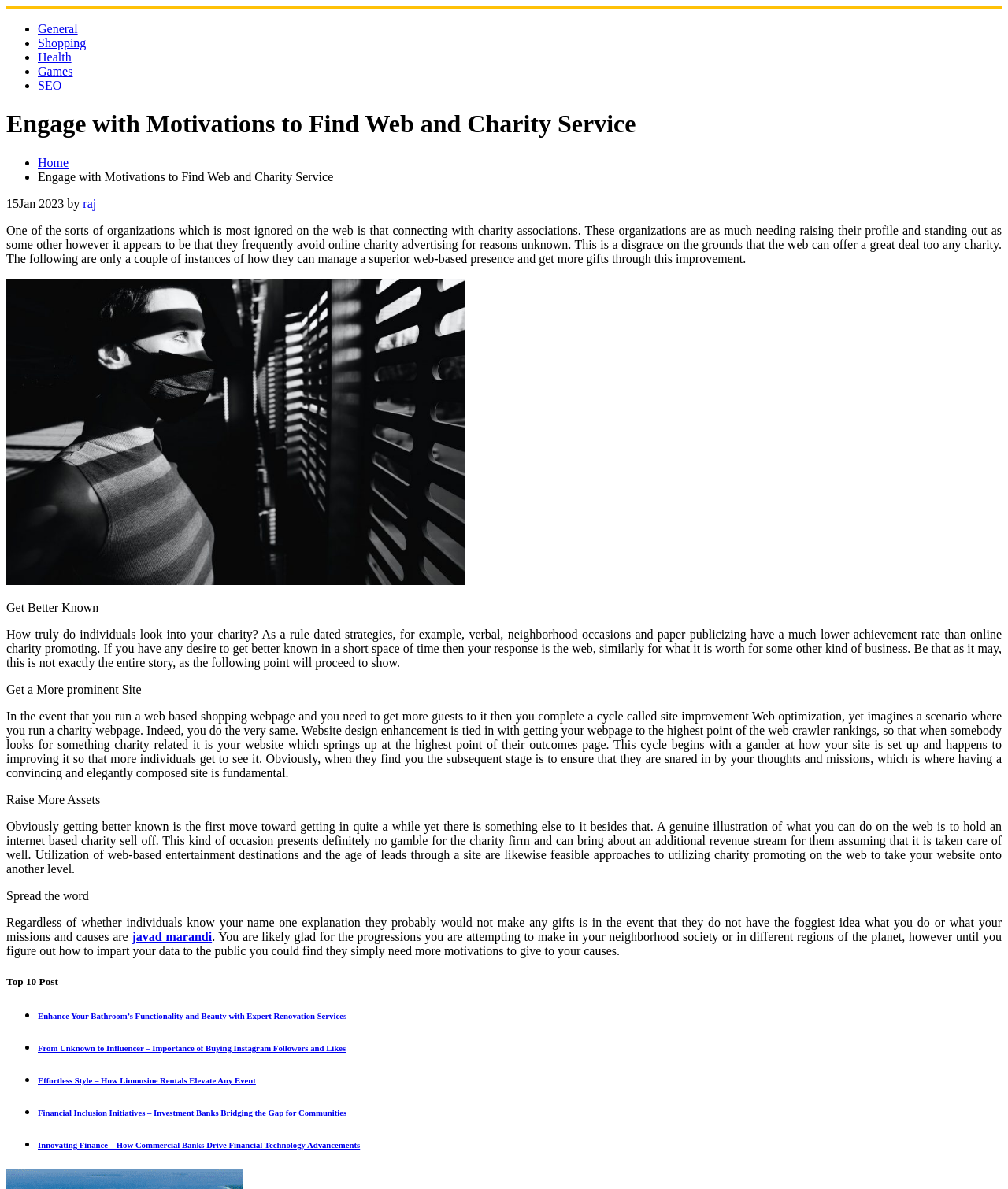How many list markers are there in the 'Top 10 Post' section?
Answer with a single word or phrase by referring to the visual content.

5